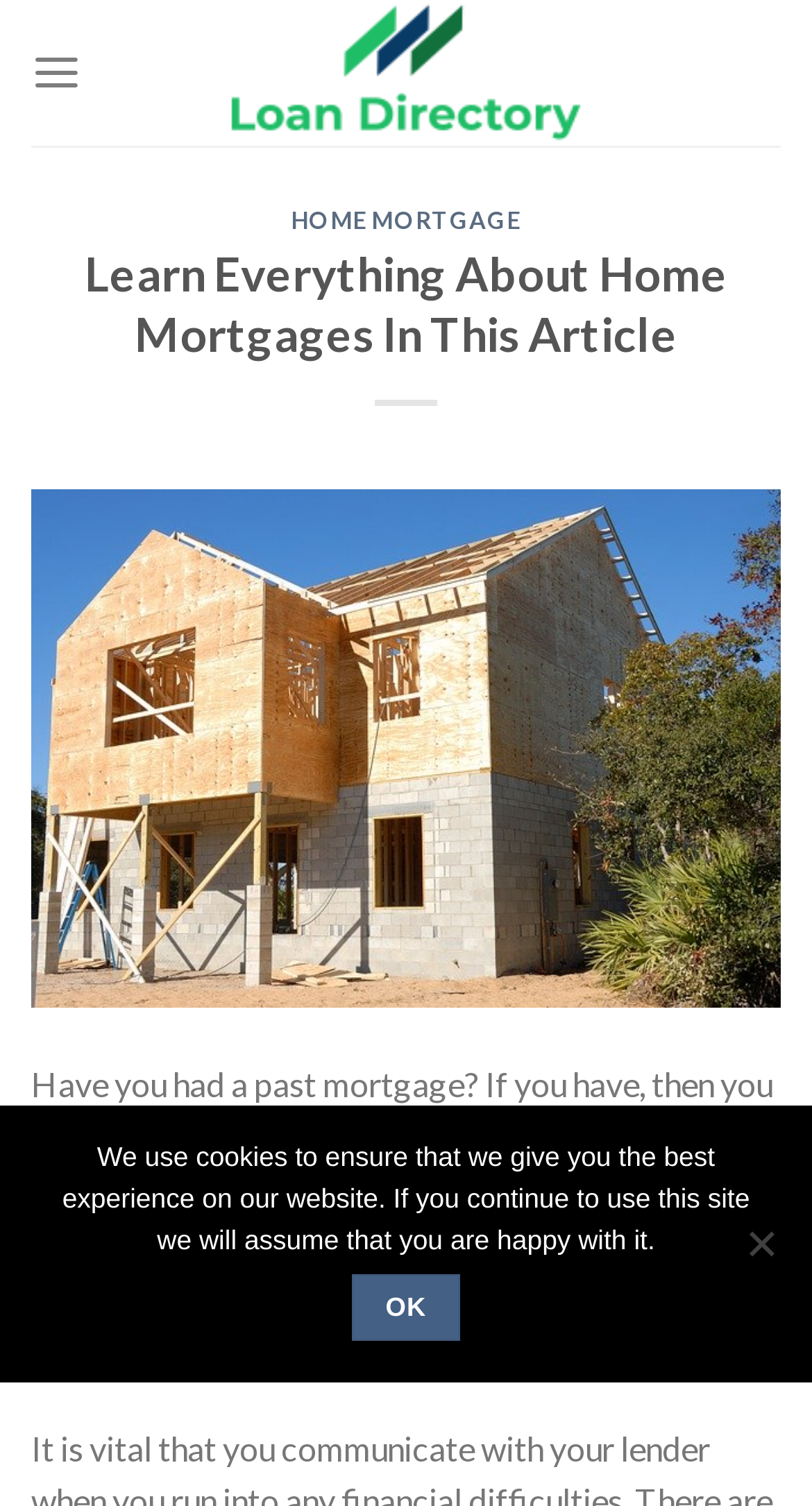What is the main topic of this article?
Answer the question in as much detail as possible.

Based on the webpage content, the main topic of this article is home mortgages, which is evident from the heading 'HOME MORTGAGE' and the text 'Learn Everything About Home Mortgages In This Article'.